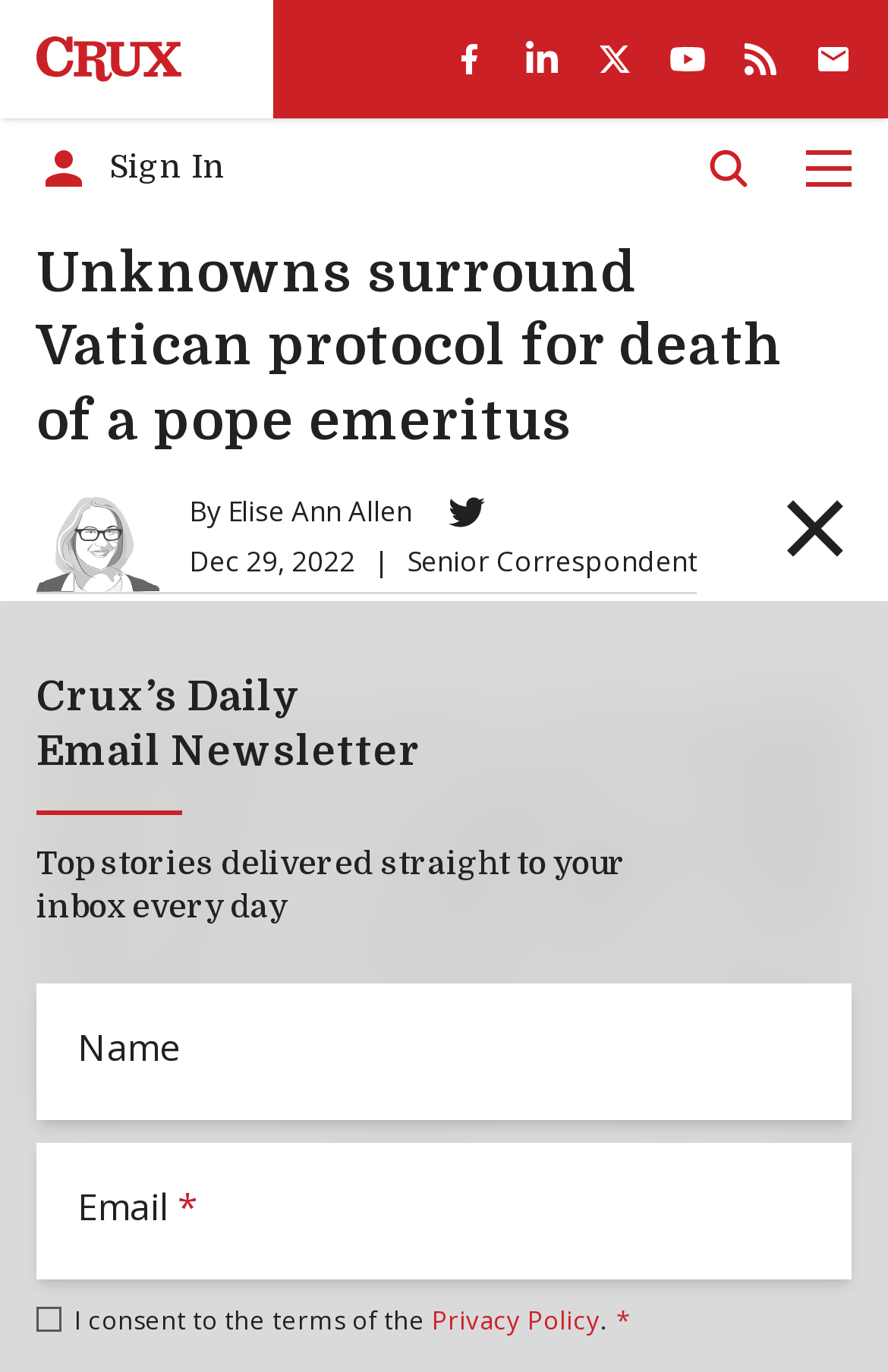Please find the bounding box for the UI element described by: "nederland@atilimglobal.org".

None